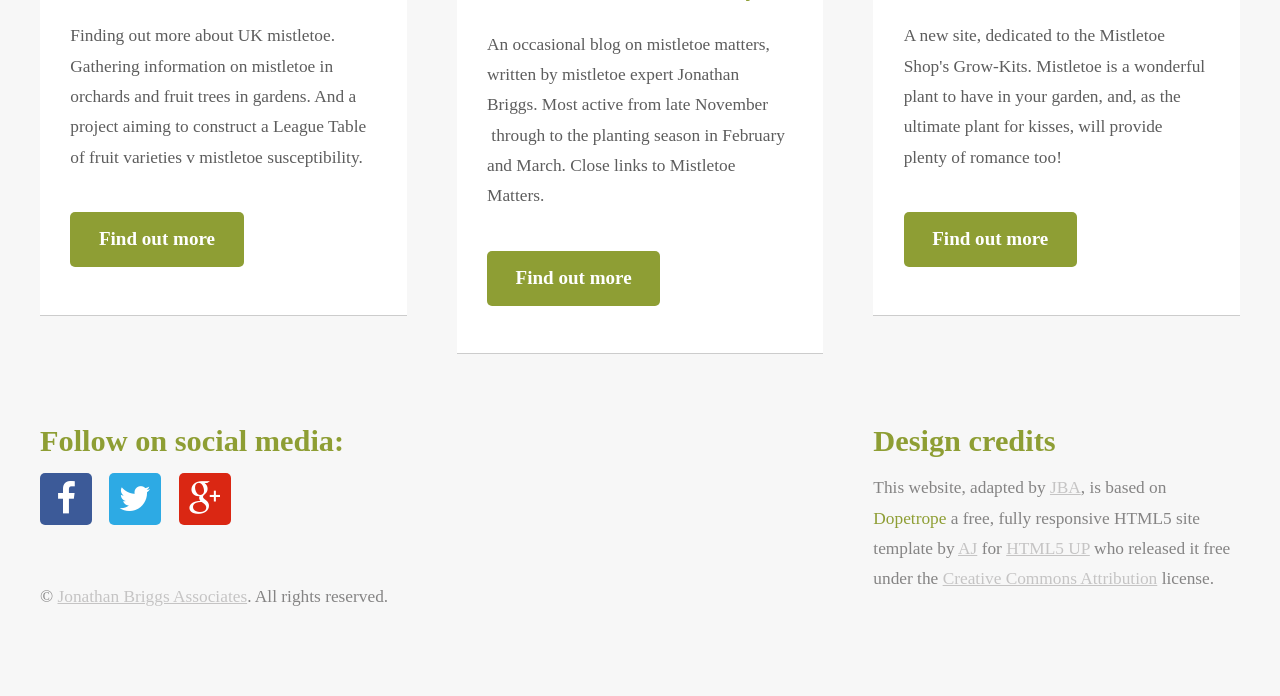Determine the bounding box coordinates (top-left x, top-left y, bottom-right x, bottom-right y) of the UI element described in the following text: .

None